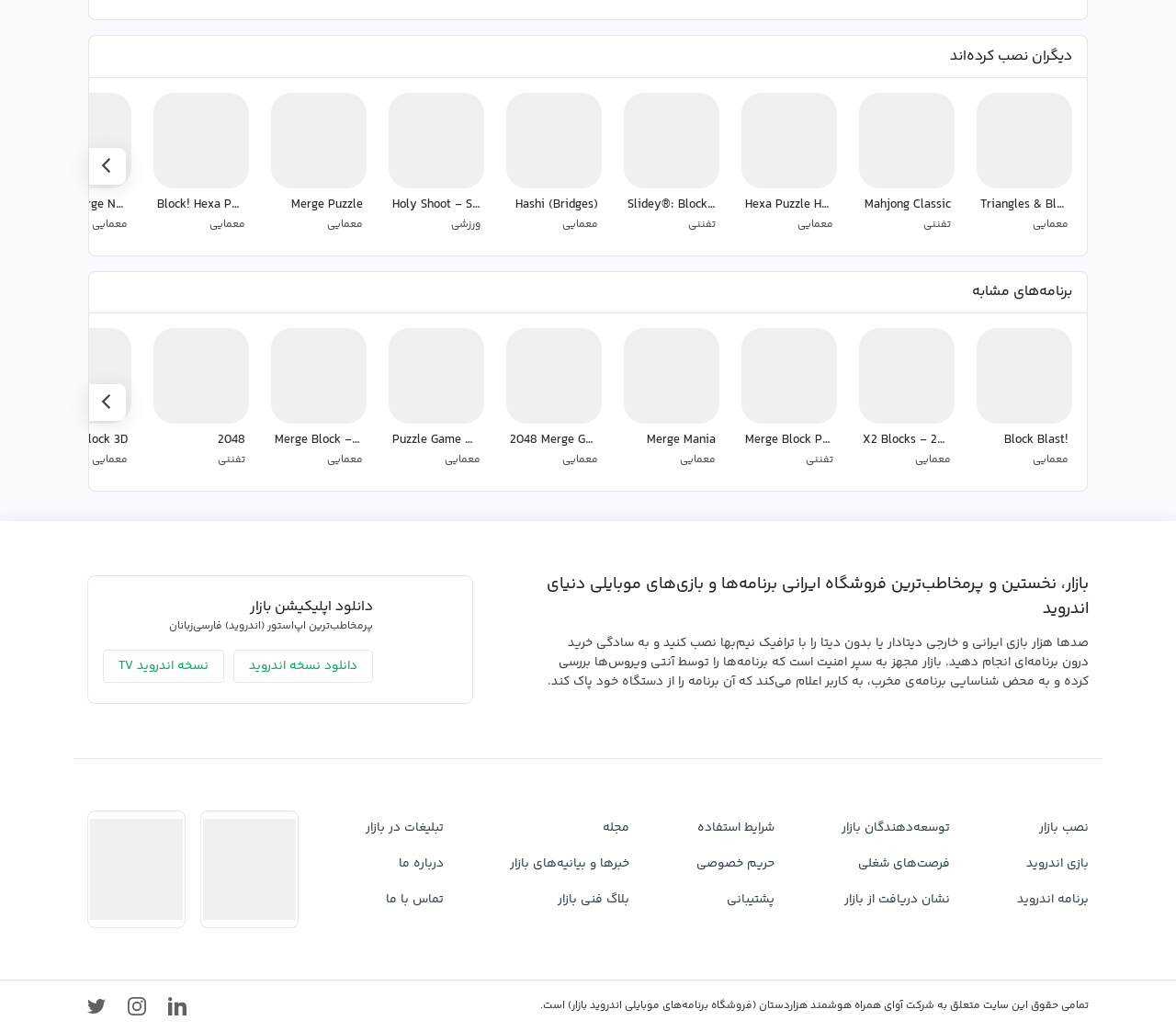Please predict the bounding box coordinates (top-left x, top-left y, bottom-right x, bottom-right y) for the UI element in the screenshot that fits the description: Best of Shibuya Food Tour

None